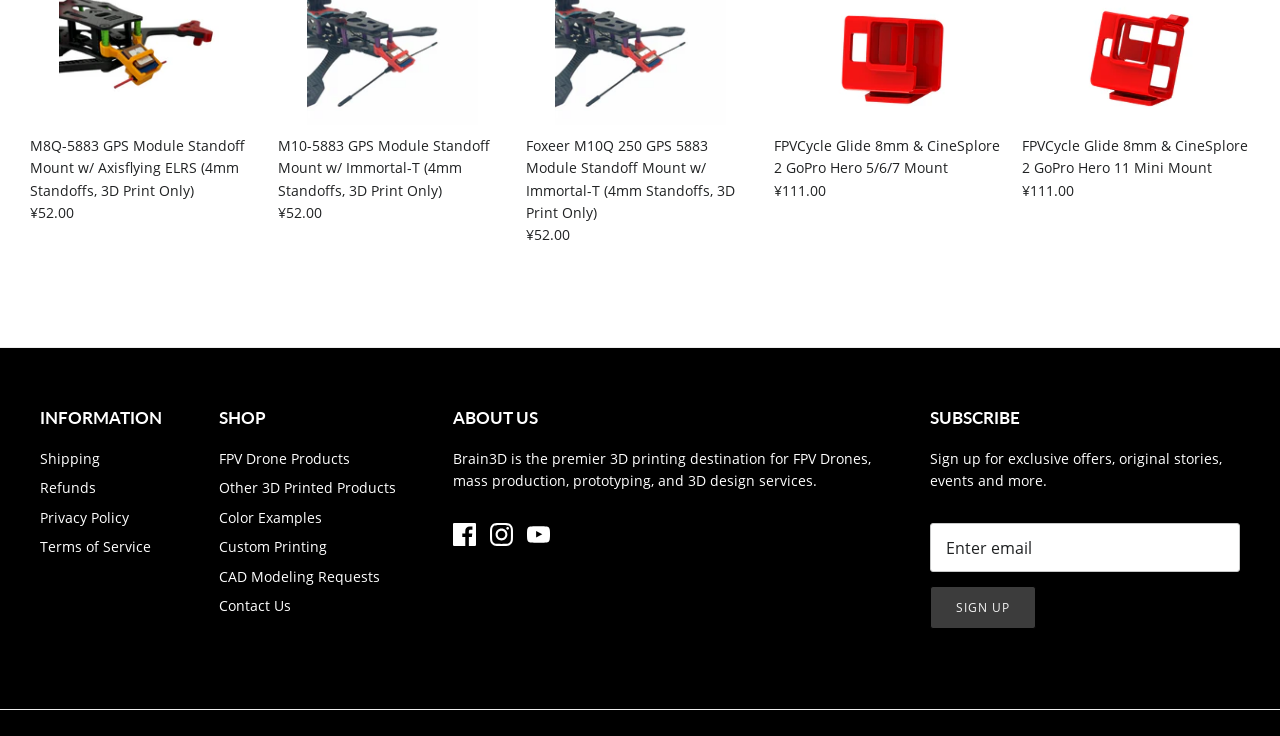Please specify the bounding box coordinates of the clickable region to carry out the following instruction: "Click on the 'M8Q-5883 GPS Module Standoff Mount w/ Axisflying ELRS' link". The coordinates should be four float numbers between 0 and 1, in the format [left, top, right, bottom].

[0.023, 0.183, 0.202, 0.305]